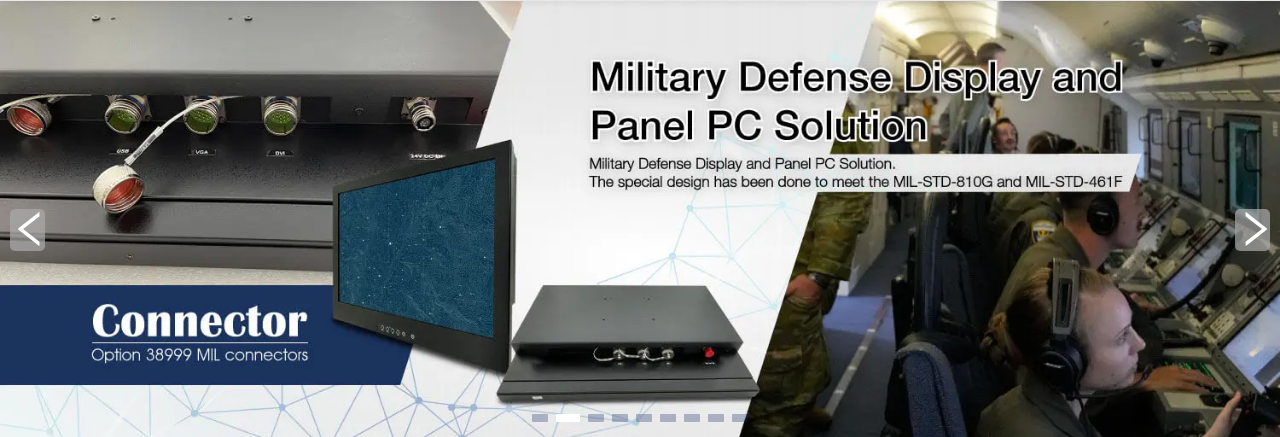Explain the image thoroughly, highlighting all key elements.

The image highlights a sophisticated Military Defense Display and Panel PC solution, showcasing a robust device designed for use in demanding environments. Prominently featured are the various MIL connectors, specifically the 38999 series, which ensure reliability and durability in military applications. The image includes a sleek display unit alongside the device itself, emphasizing its advanced technology and industrial-grade design. This equipment is tailored to meet rigorous standards, including MIL-STD-810G for environmental resilience and MIL-STD-461F for electromagnetic interference, making it an ideal choice for defense operations. The setup is depicted in a professional, high-tech context, indicative of its use in military operations and defense-related tasks.